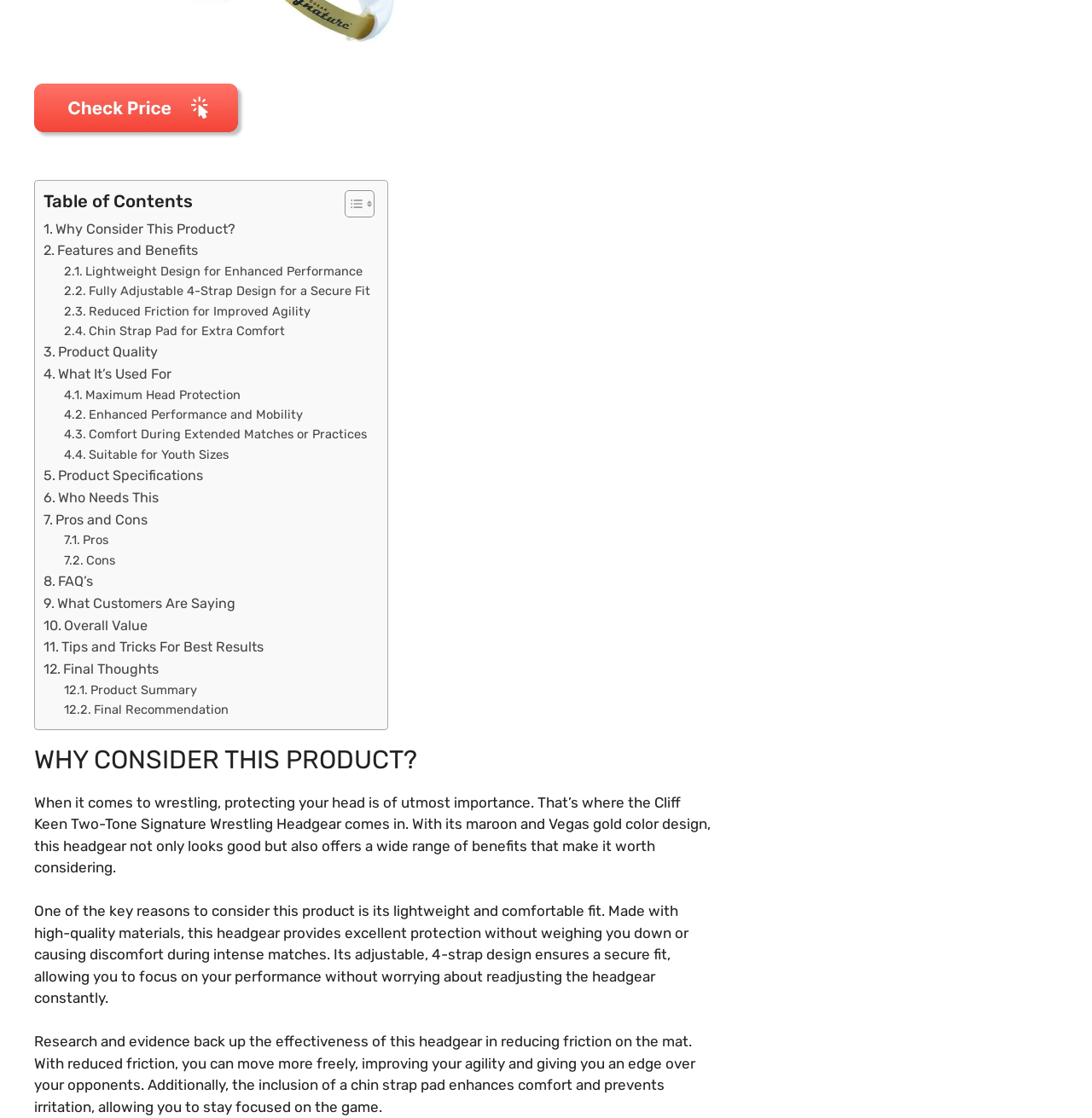Find the bounding box coordinates of the clickable region needed to perform the following instruction: "Read about why consider this product". The coordinates should be provided as four float numbers between 0 and 1, i.e., [left, top, right, bottom].

[0.04, 0.195, 0.216, 0.215]